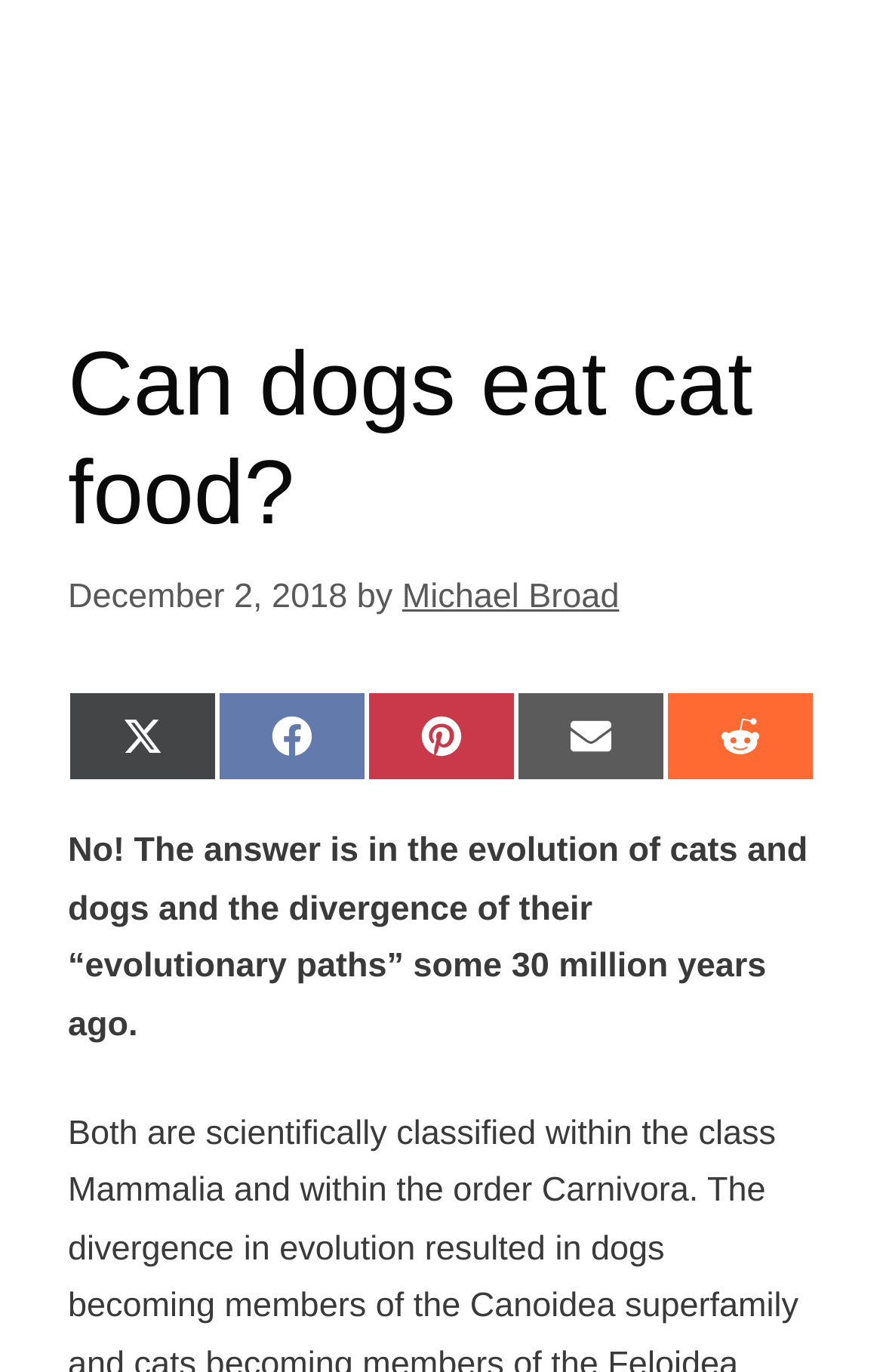Identify the bounding box for the described UI element: "Michael Broad".

[0.455, 0.42, 0.701, 0.448]